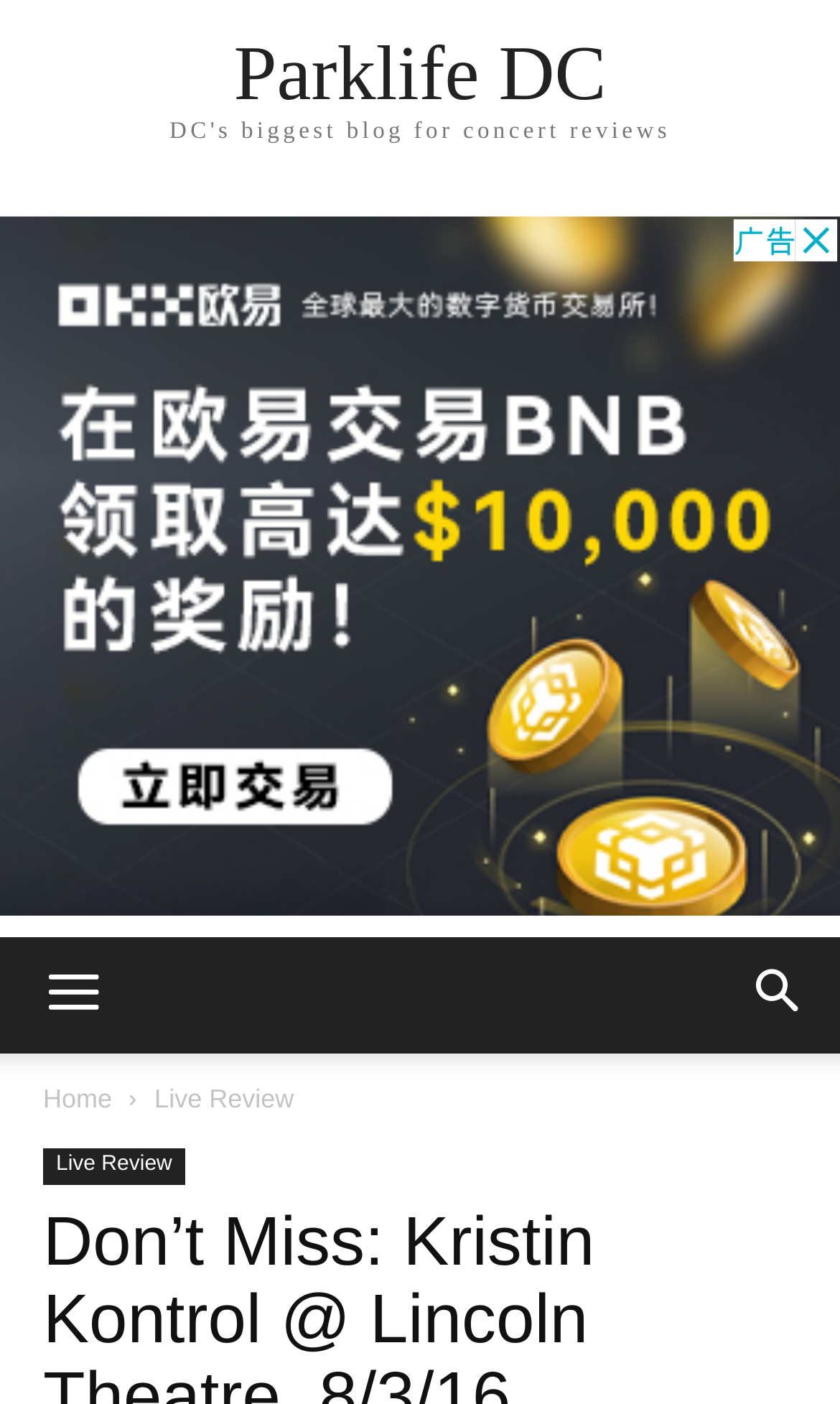Is there a mobile toggle button?
Please answer the question with as much detail and depth as you can.

I found a button element with the text 'mobile-toggle' at the top of the webpage, which suggests that it is a toggle button for mobile devices.